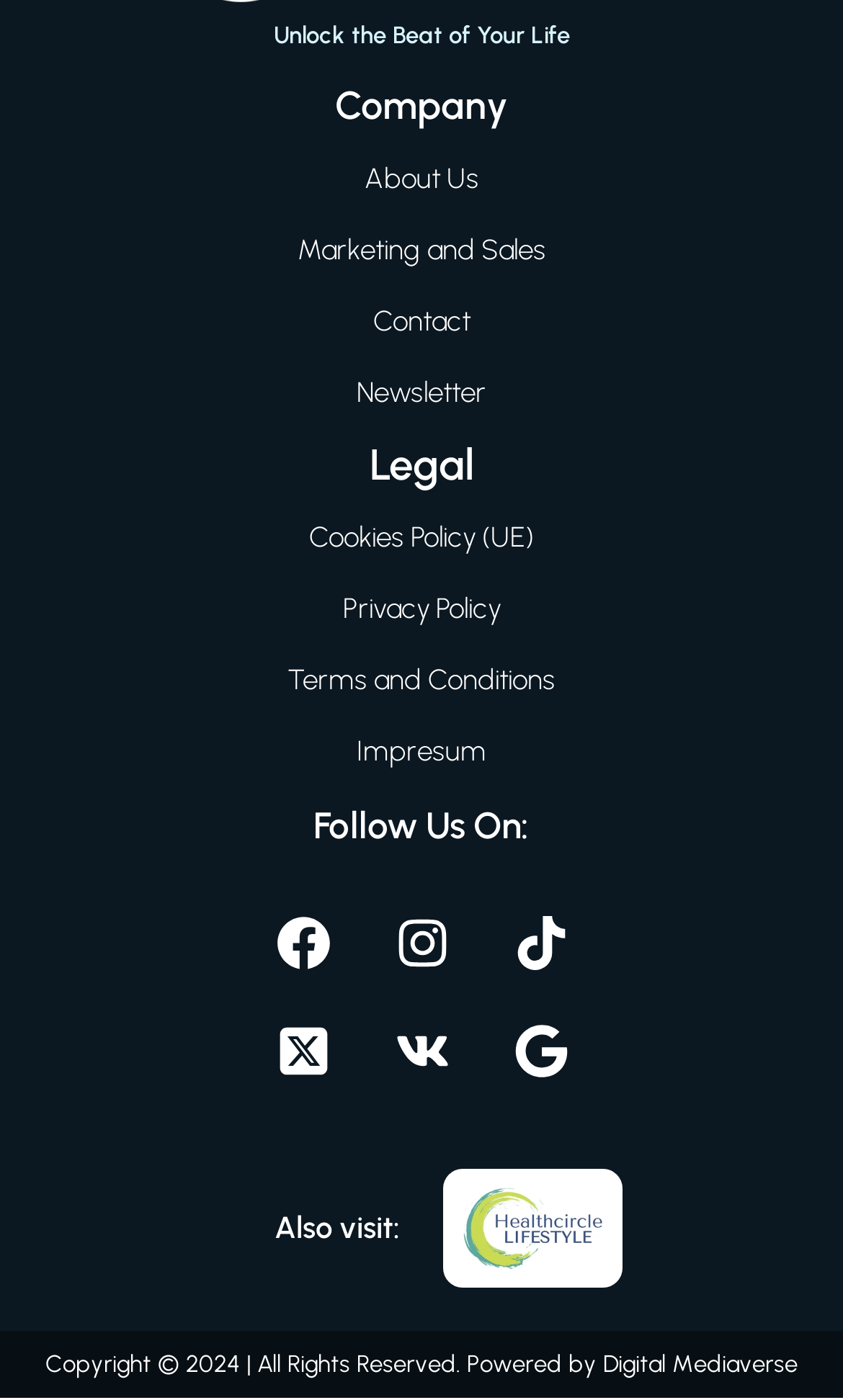Can you provide the bounding box coordinates for the element that should be clicked to implement the instruction: "Visit Health Circle"?

[0.526, 0.835, 0.739, 0.92]